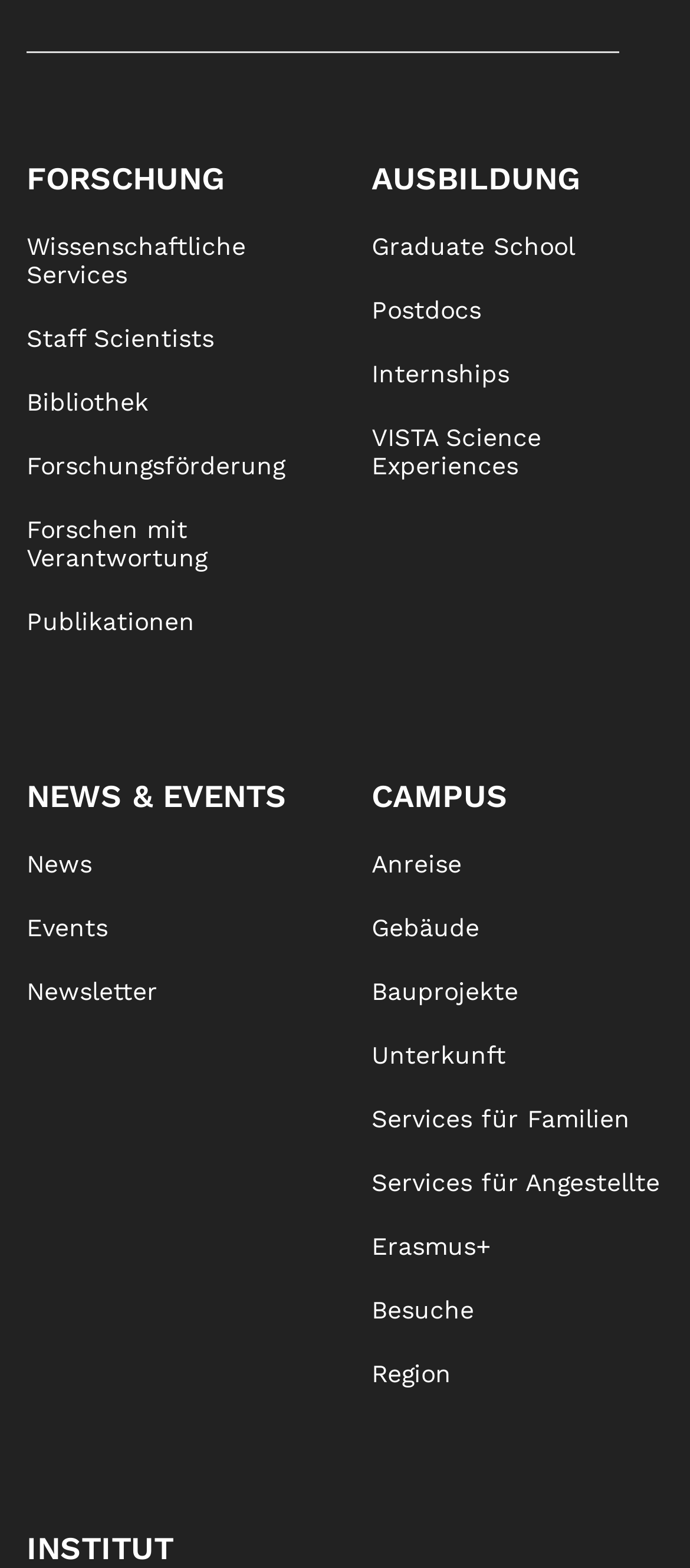Kindly respond to the following question with a single word or a brief phrase: 
What is the first research category?

FORSCHUNG